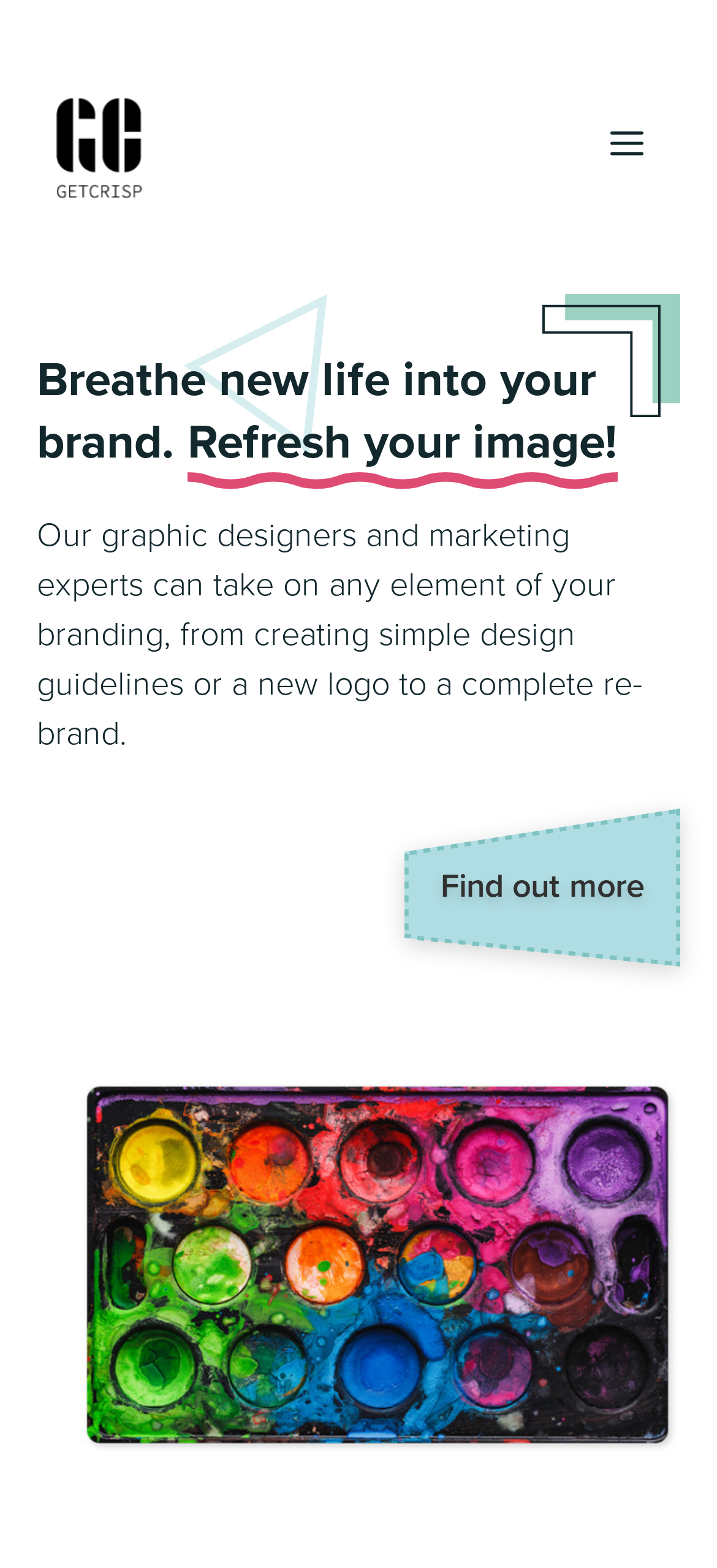Please identify the primary heading of the webpage and give its text content.

Breathe new life into your brand. Refresh your image!